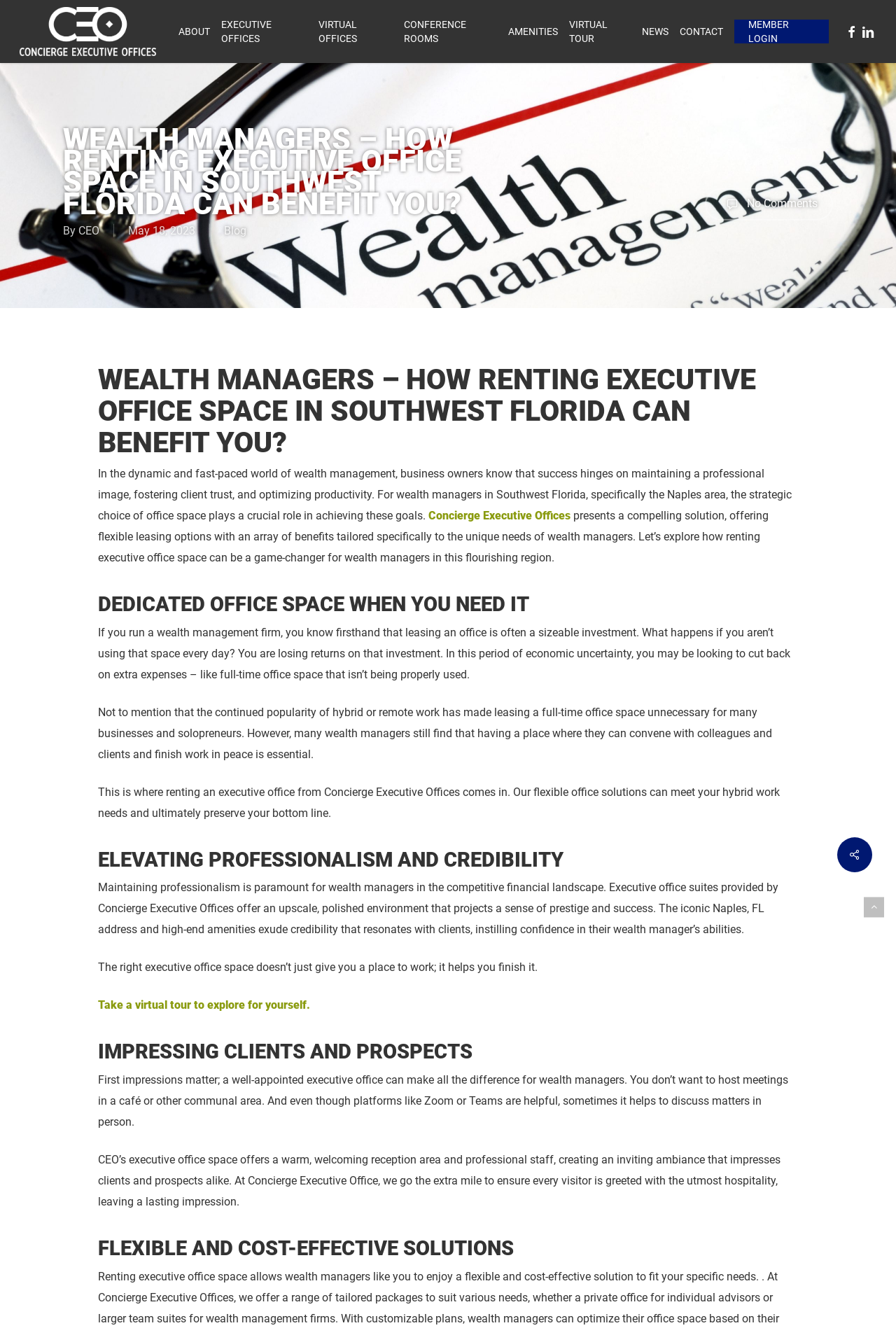Give a one-word or one-phrase response to the question: 
What type of office space is being discussed?

Executive office space